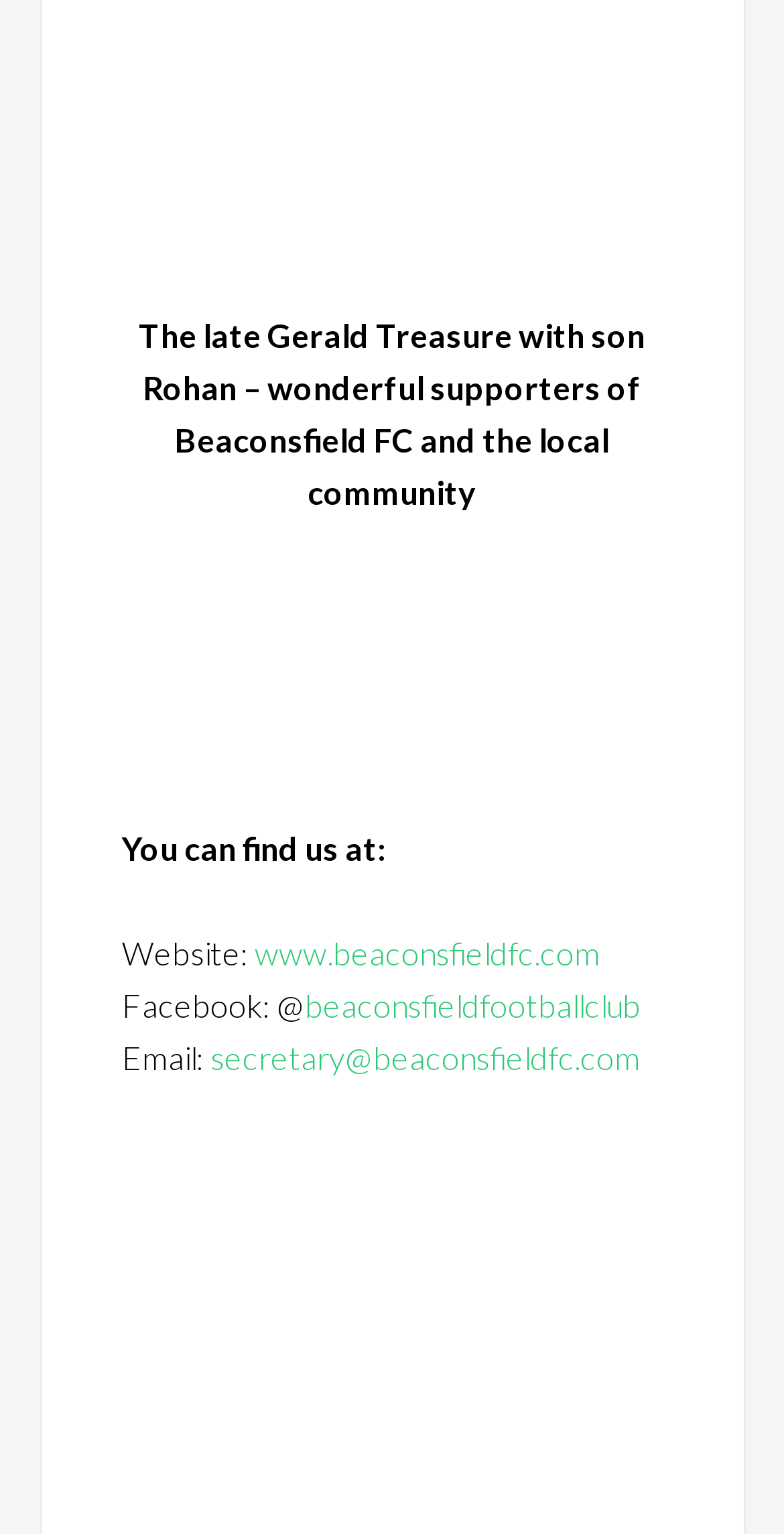Based on the description "www.beaconsfieldfc.com", find the bounding box of the specified UI element.

[0.324, 0.608, 0.765, 0.633]